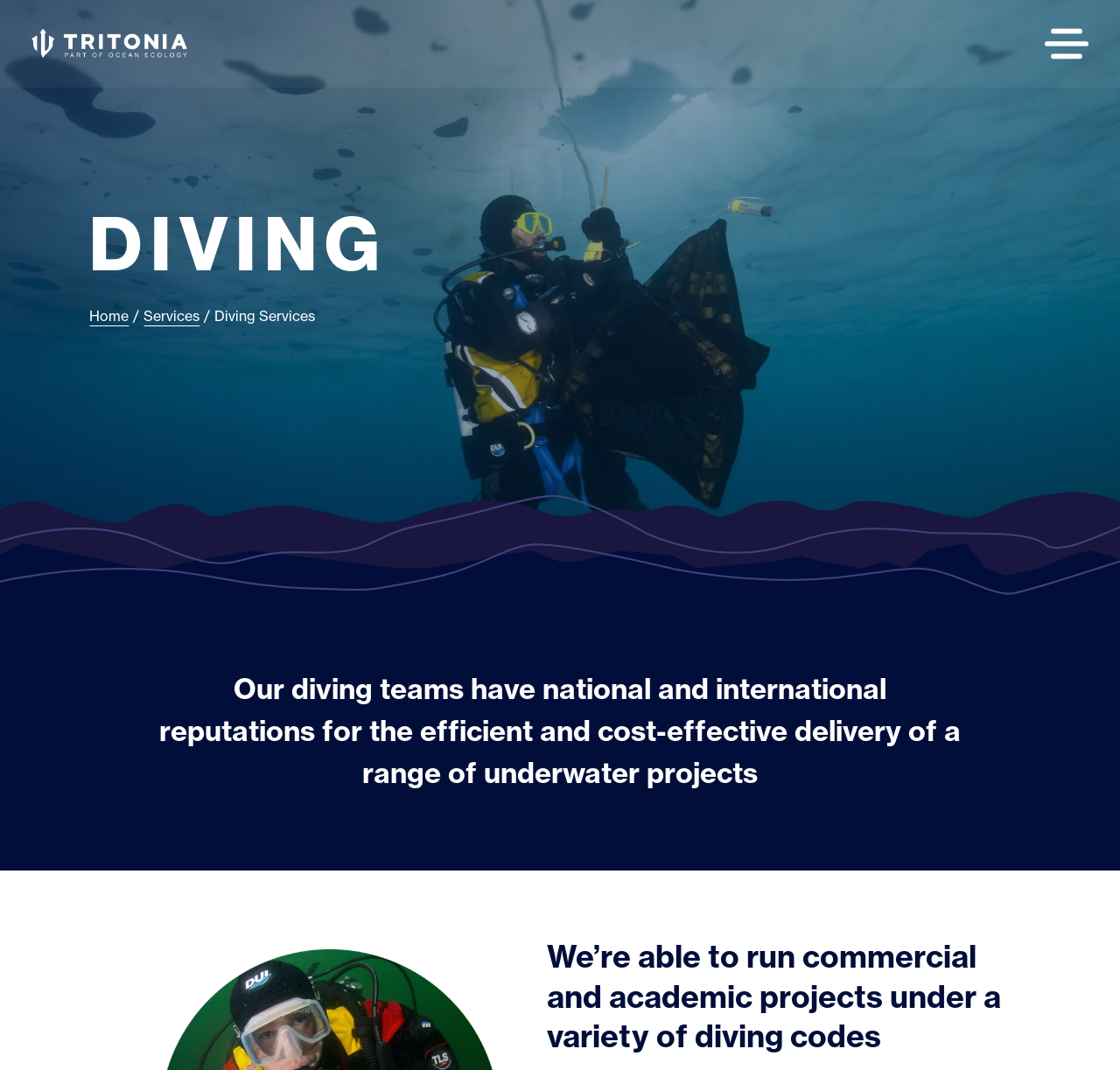What is the company's reputation in the diving industry?
Carefully analyze the image and provide a detailed answer to the question.

The first heading on the page mentions that the company's diving teams have national and international reputations for efficient and cost-effective delivery of underwater projects, indicating the scope of their reputation.